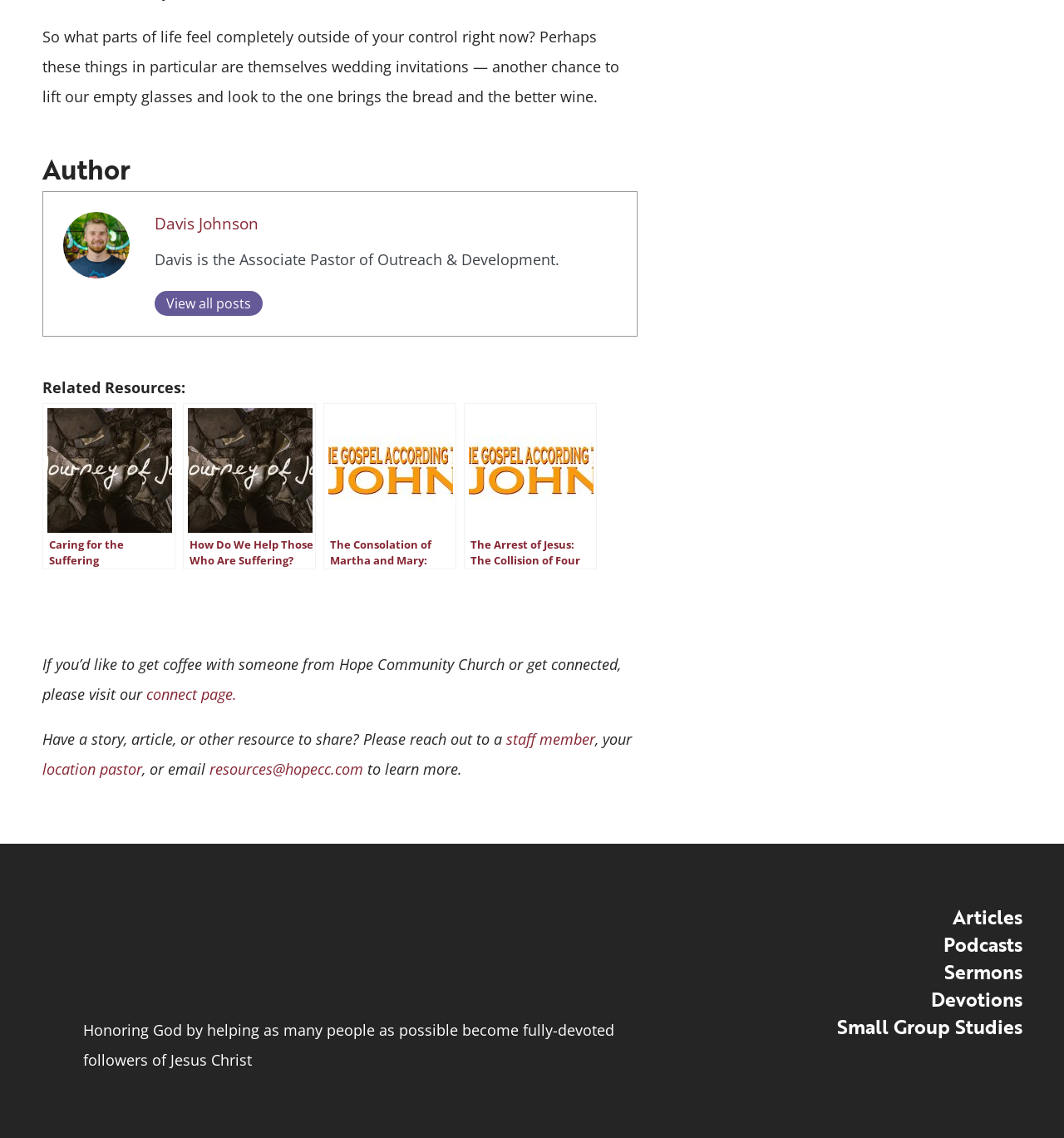Using the information in the image, give a comprehensive answer to the question: 
What is the topic of the sermon series 'Job'?

The topic of the sermon series 'Job' is mentioned in the link 'Job Sermon Series Image Caring for the Suffering', which is one of the related resources listed on the page.